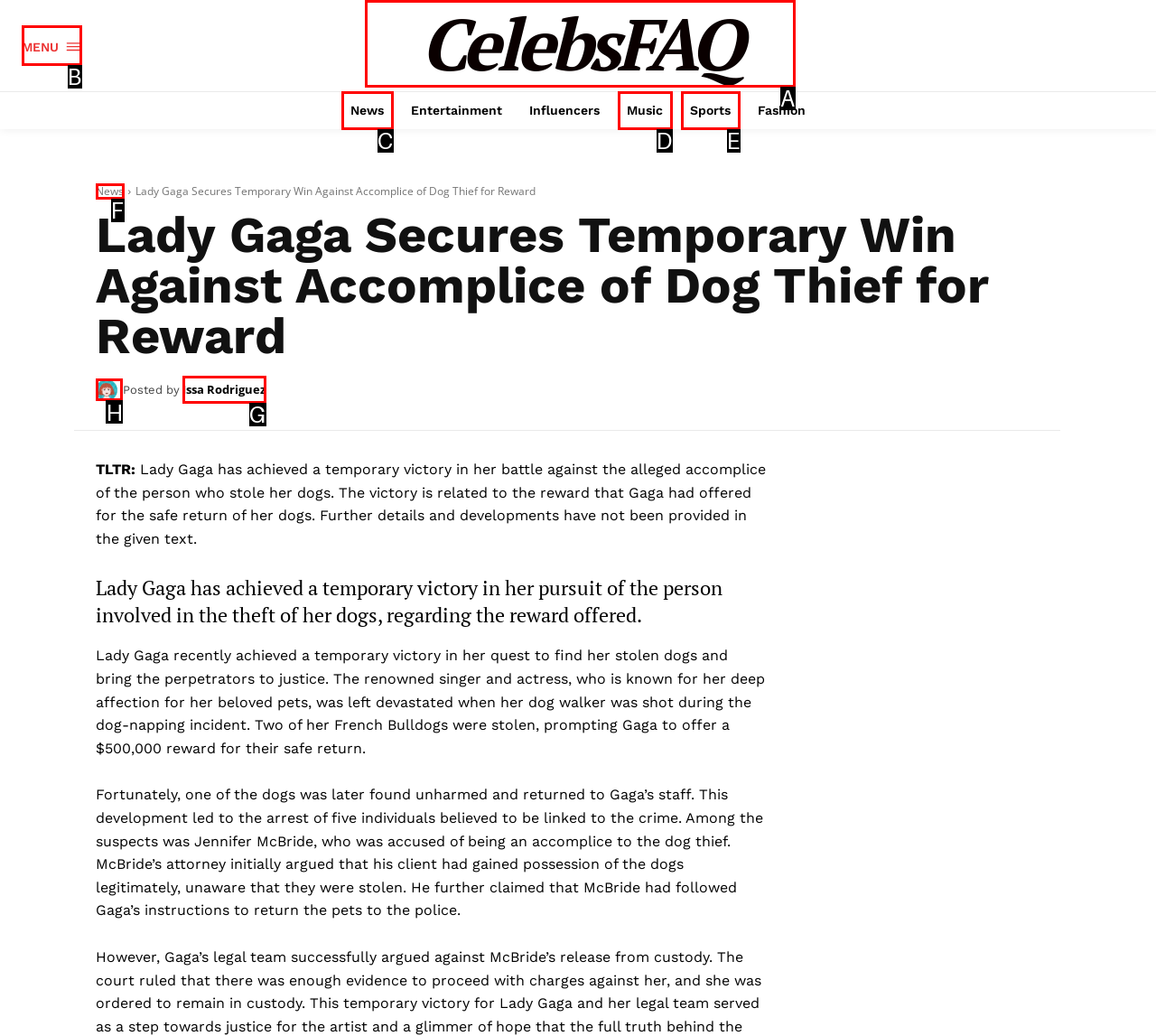Tell me which one HTML element I should click to complete this task: Learn more about Issa Rodriguez Answer with the option's letter from the given choices directly.

H